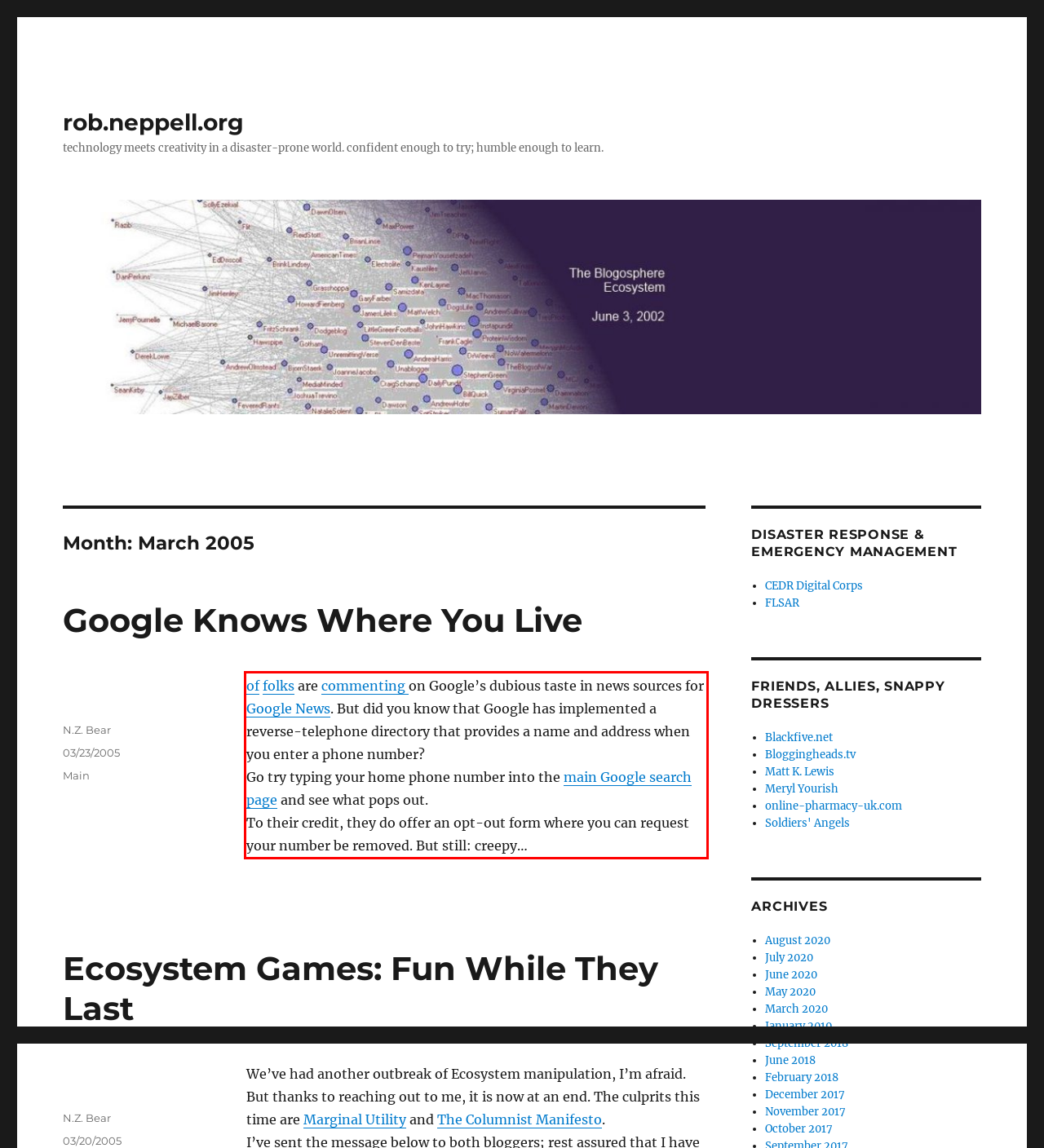Your task is to recognize and extract the text content from the UI element enclosed in the red bounding box on the webpage screenshot.

of folks are commenting on Google’s dubious taste in news sources for Google News. But did you know that Google has implemented a reverse-telephone directory that provides a name and address when you enter a phone number? Go try typing your home phone number into the main Google search page and see what pops out. To their credit, they do offer an opt-out form where you can request your number be removed. But still: creepy…